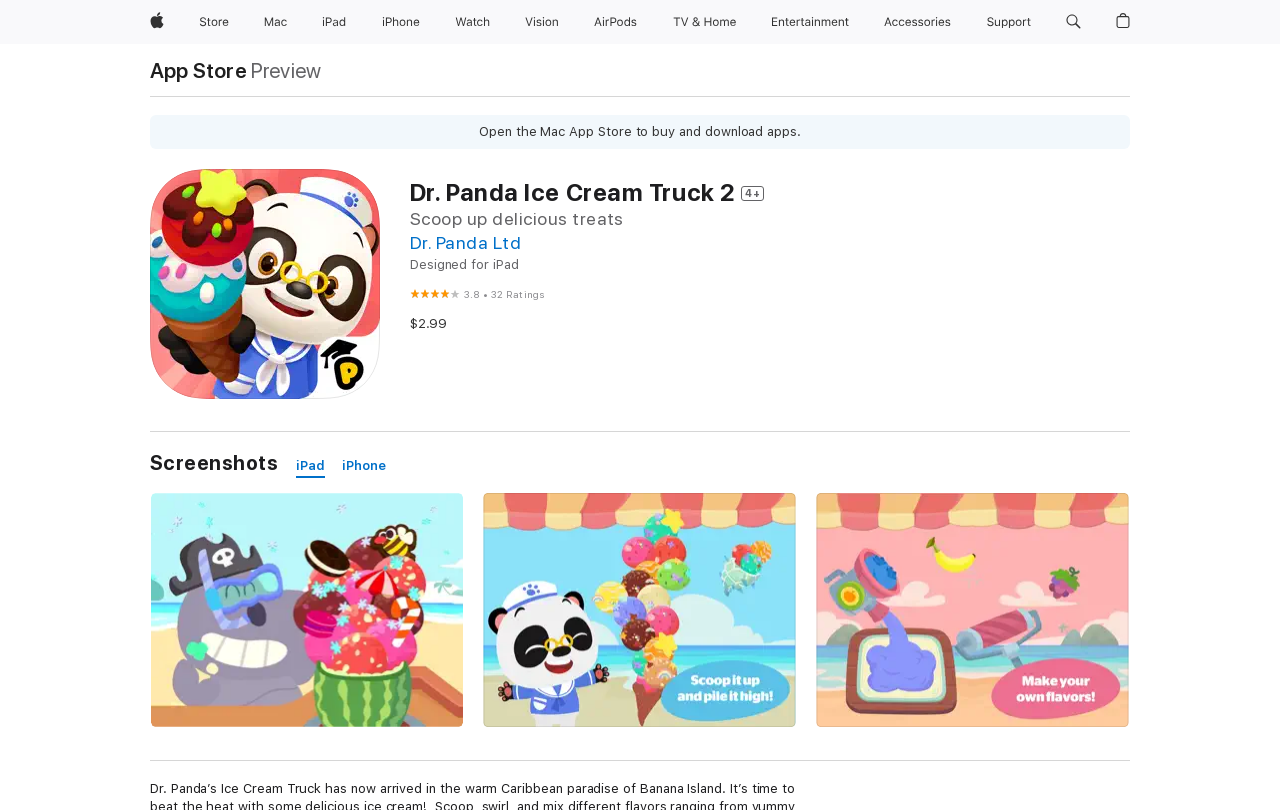Generate a comprehensive description of the contents of the webpage.

The webpage is about Dr. Panda's Ice Cream Truck 2, an app available on the App Store. At the top, there is a navigation bar with links to Apple, Store, Mac, iPad, iPhone, Watch, Vision, AirPods, TV and Home, Entertainment, Accessories, and Support. Each link has a corresponding image and a button to expand the menu.

Below the navigation bar, there is a search button and a shopping bag button. On the left side, there is a link to the App Store and a preview section with a heading "Dr. Panda Ice Cream Truck 2 4+" and a brief description of the app. There are also headings for the developer, Dr. Panda Ltd, and a rating of 3.8 out of 5 with 32 ratings.

On the right side, there are screenshots of the app, with links to view them on iPad and iPhone. Below the screenshots, there is a heading "Description" which likely leads to a detailed description of the app.

Overall, the webpage is a product page for Dr. Panda's Ice Cream Truck 2, providing information about the app, its features, and its availability on the App Store.